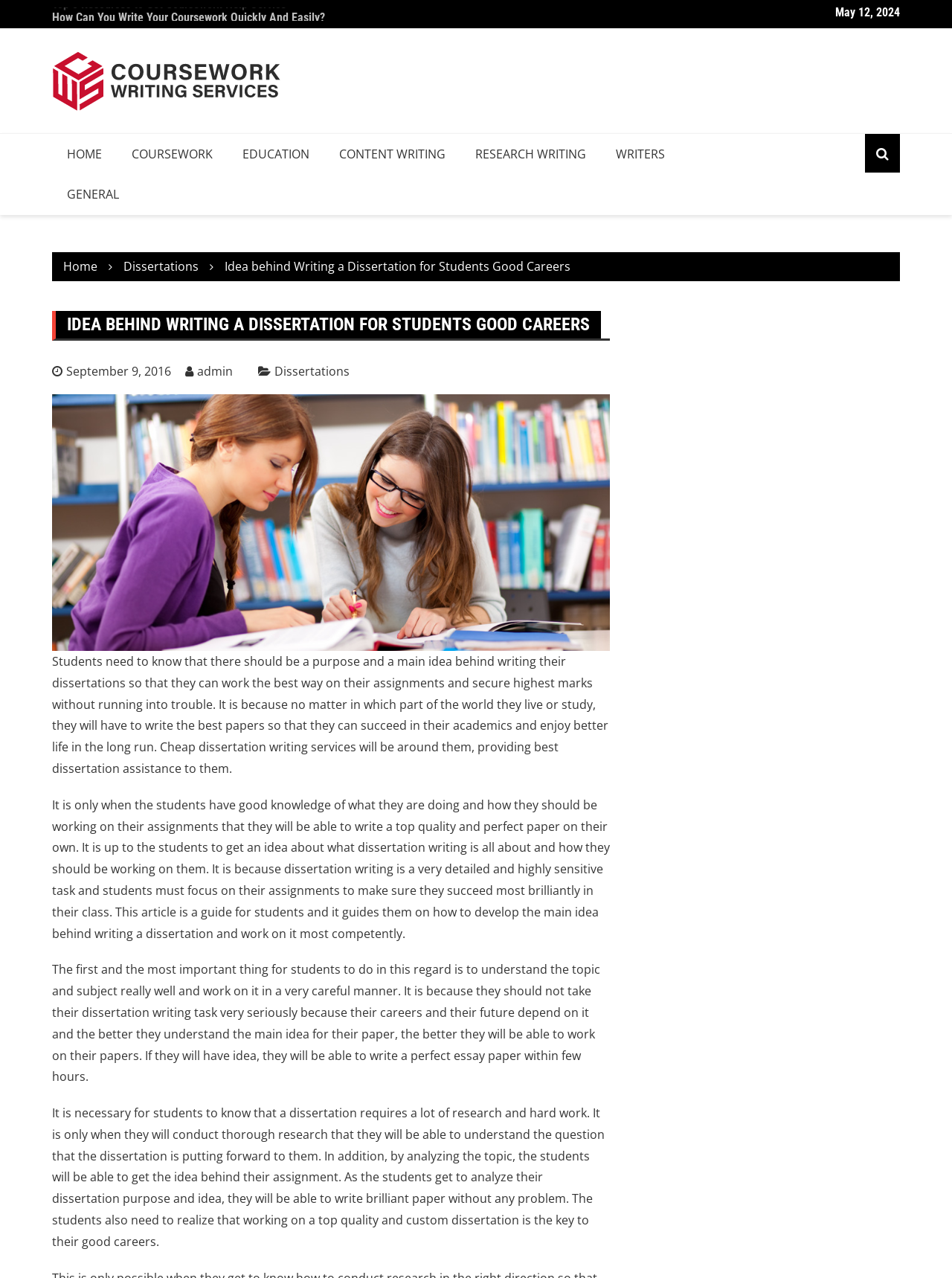Please reply to the following question with a single word or a short phrase:
What is the key to good careers?

Top quality and custom dissertation